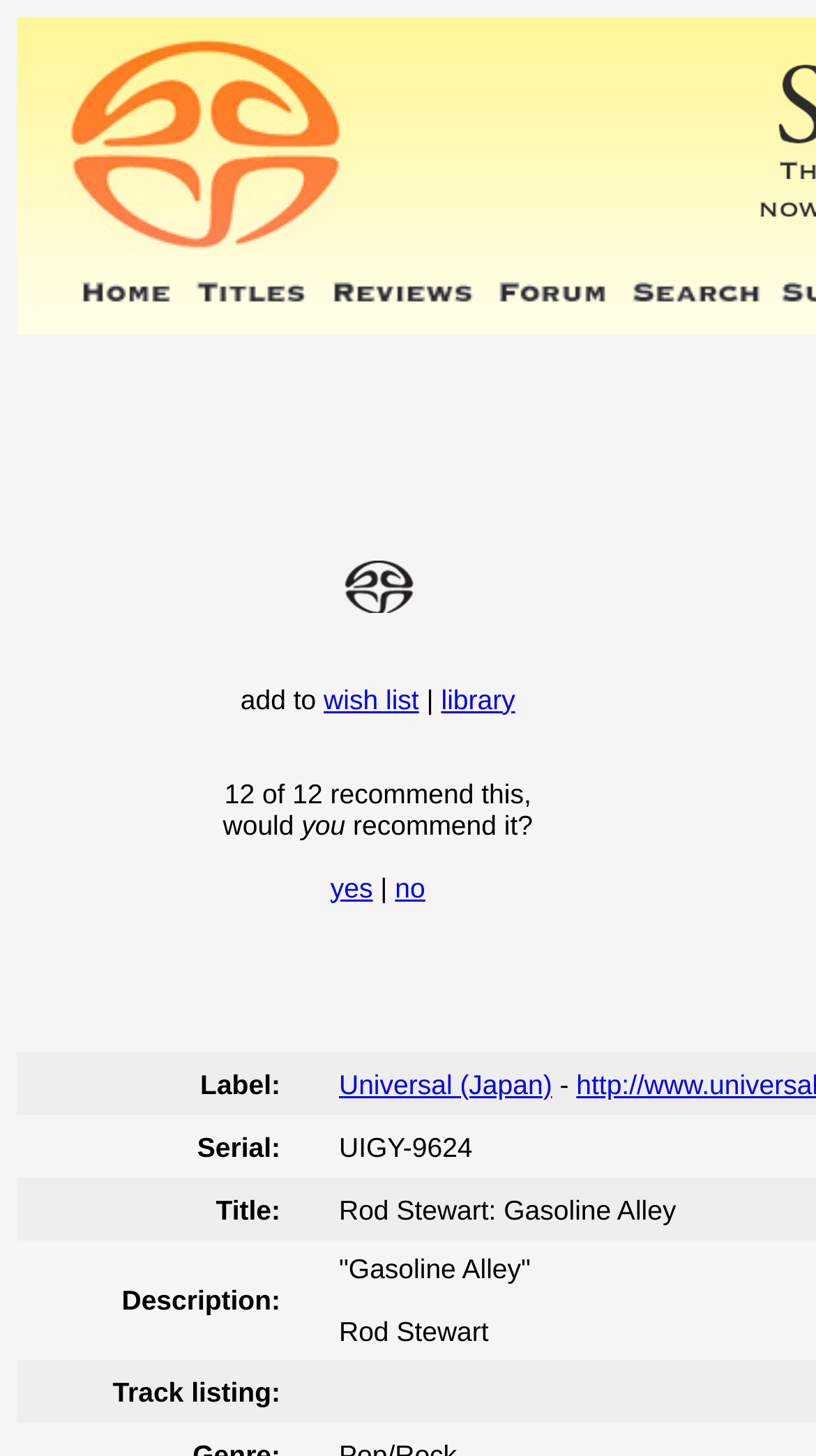Please respond to the question using a single word or phrase:
What is the title of the album?

Gasoline Alley